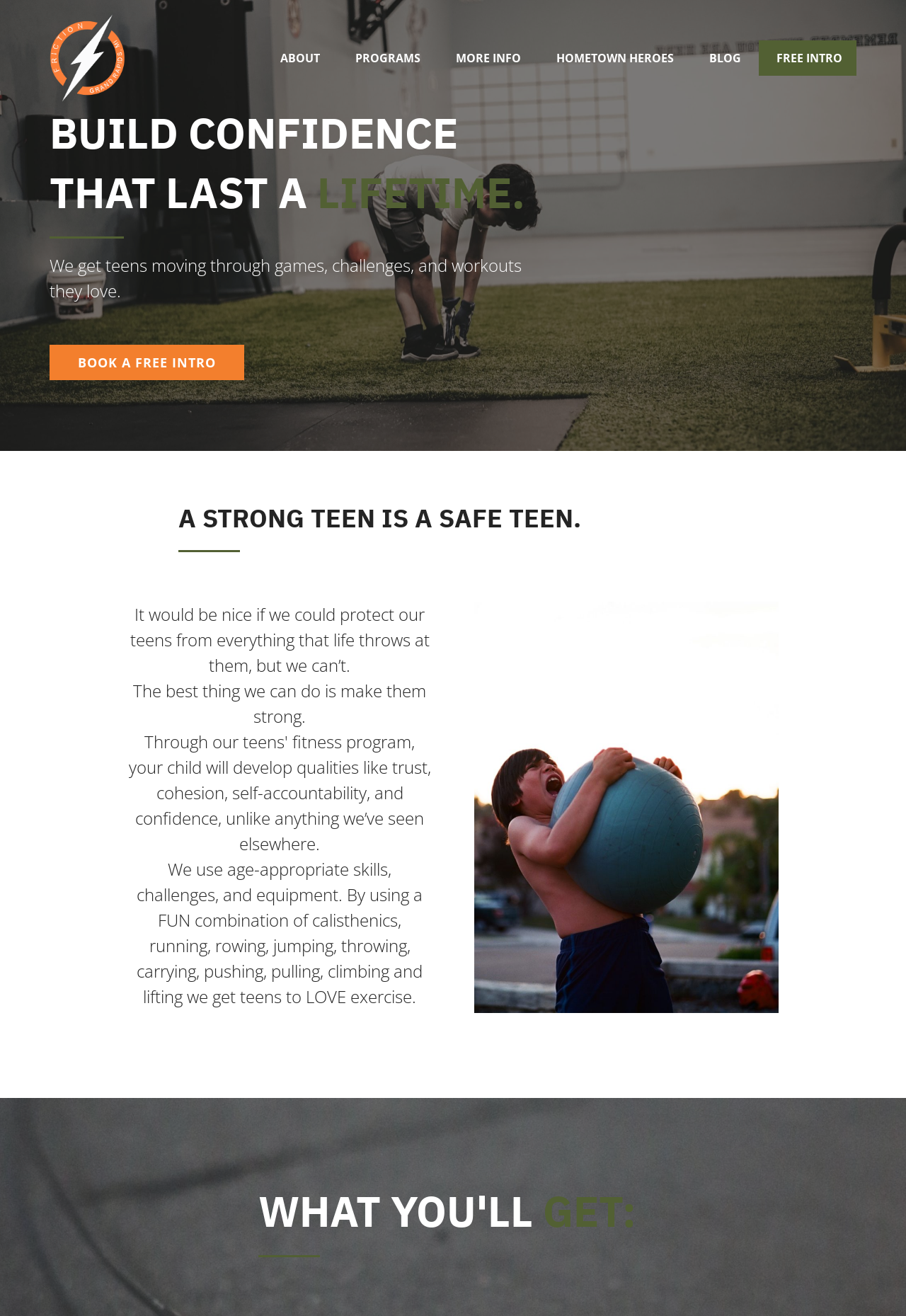Please determine and provide the text content of the webpage's heading.

BUILD CONFIDENCE
THAT LAST A LIFETIME.